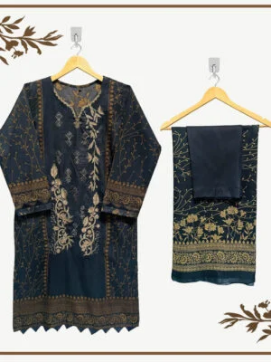Provide a brief response using a word or short phrase to this question:
What is the purpose of the coordinating shawl?

Emphasizing sophistication